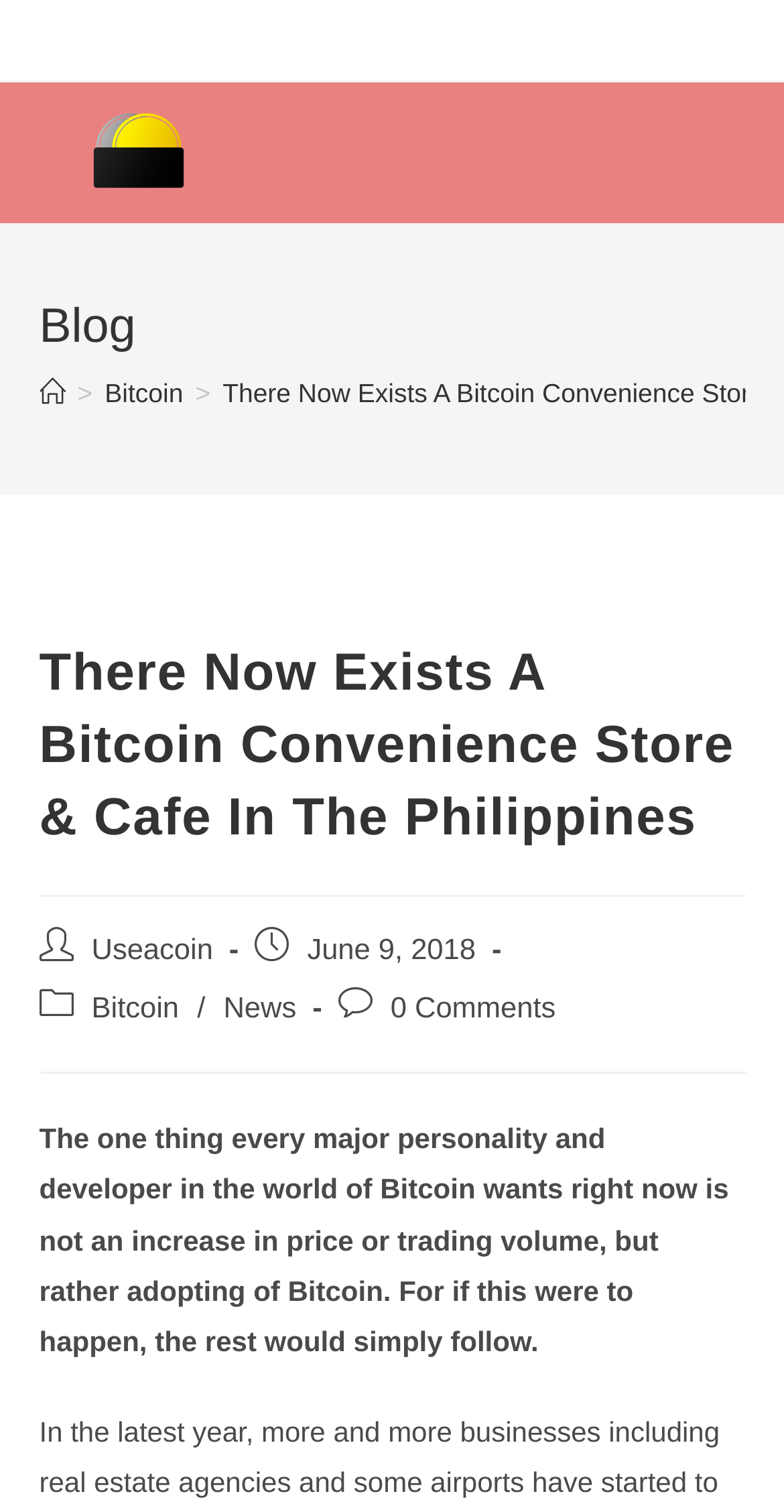Extract the bounding box coordinates for the UI element described by the text: "0 Comments". The coordinates should be in the form of [left, top, right, bottom] with values between 0 and 1.

[0.498, 0.656, 0.709, 0.678]